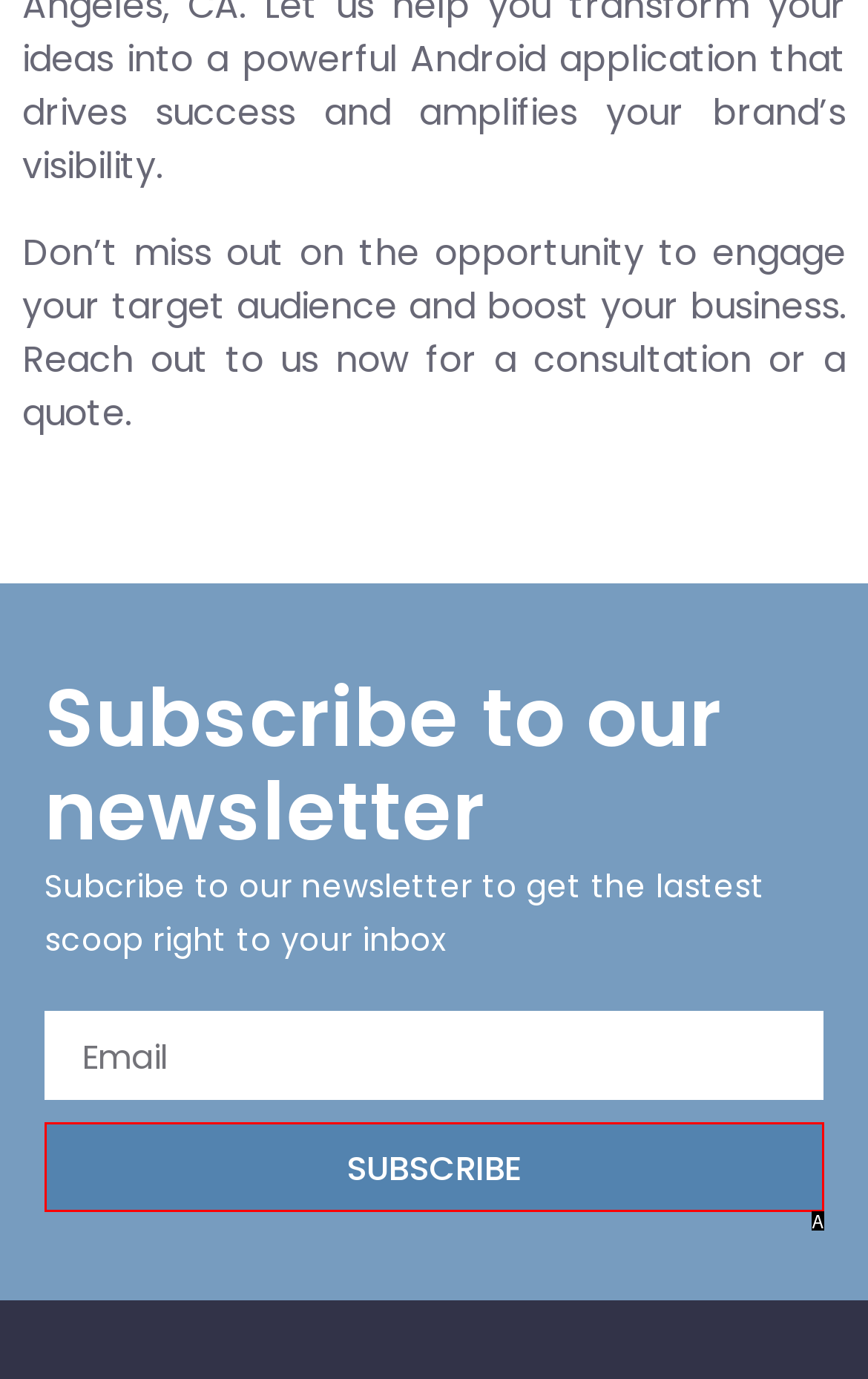Determine the HTML element that best matches this description: parent_node: Search for: value="Search" from the given choices. Respond with the corresponding letter.

None